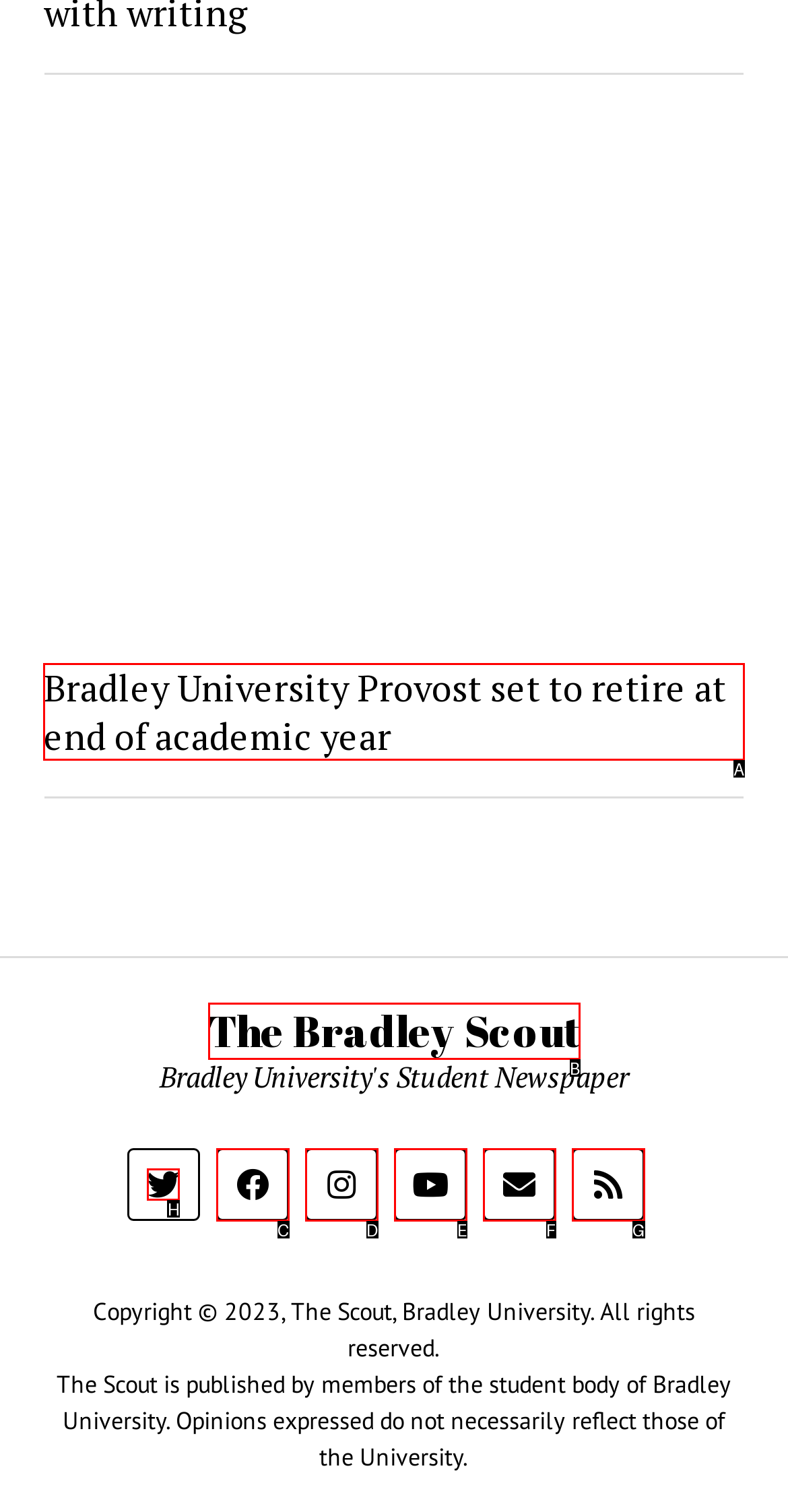Specify which element within the red bounding boxes should be clicked for this task: Leave a reply Respond with the letter of the correct option.

None